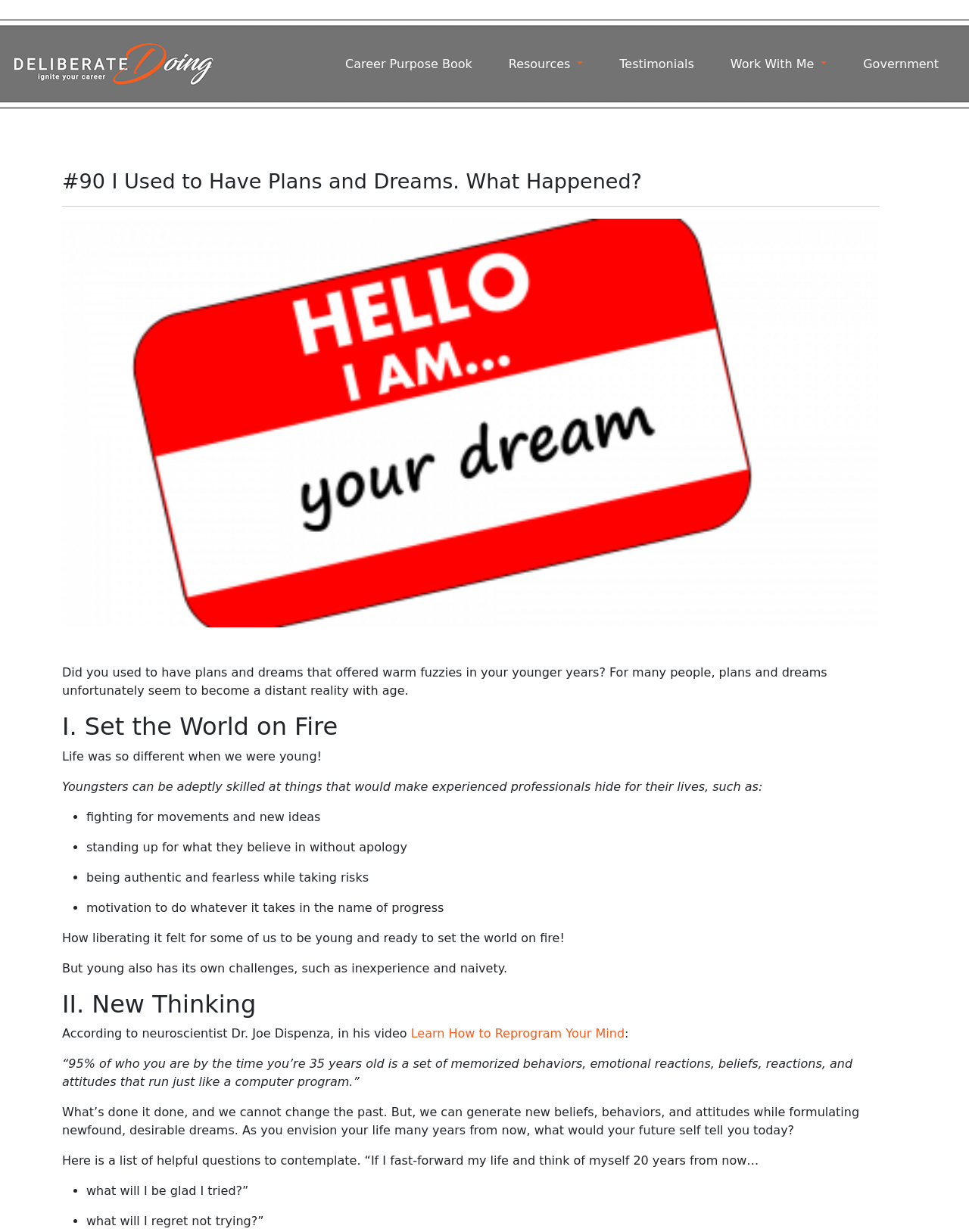Using the provided element description "Testimonials", determine the bounding box coordinates of the UI element.

[0.621, 0.035, 0.735, 0.069]